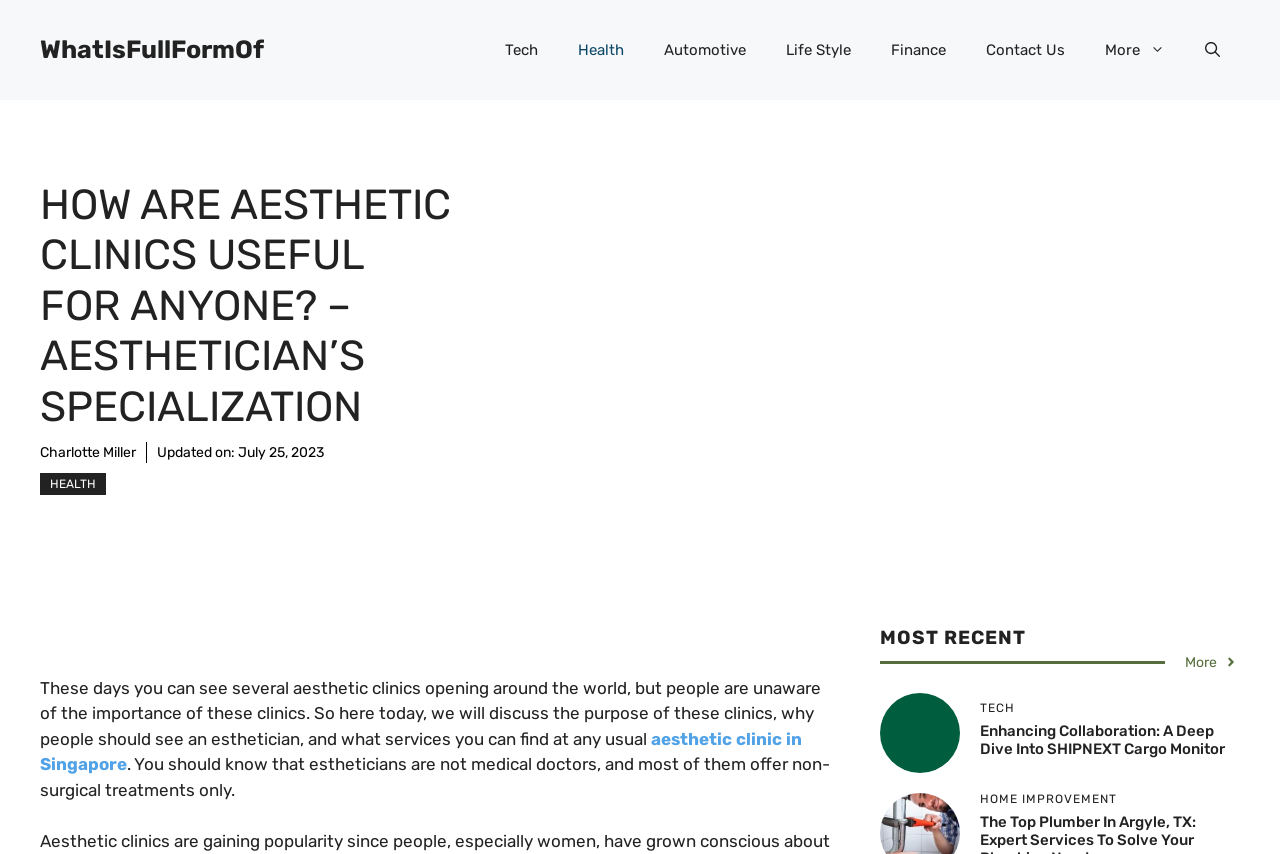Please identify the bounding box coordinates of the clickable region that I should interact with to perform the following instruction: "View the 'More' section". The coordinates should be expressed as four float numbers between 0 and 1, i.e., [left, top, right, bottom].

[0.926, 0.763, 0.967, 0.788]